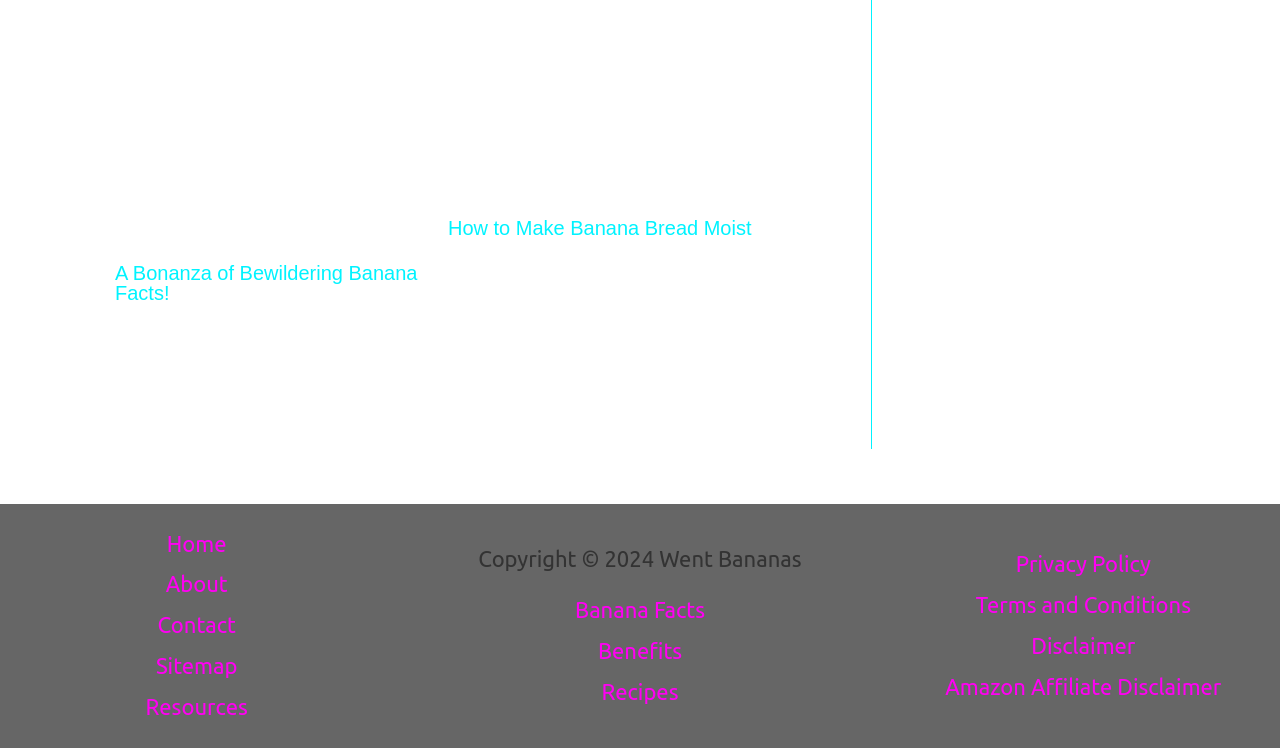Refer to the element description Disclaimer and identify the corresponding bounding box in the screenshot. Format the coordinates as (top-left x, top-left y, bottom-right x, bottom-right y) with values in the range of 0 to 1.

[0.806, 0.846, 0.887, 0.879]